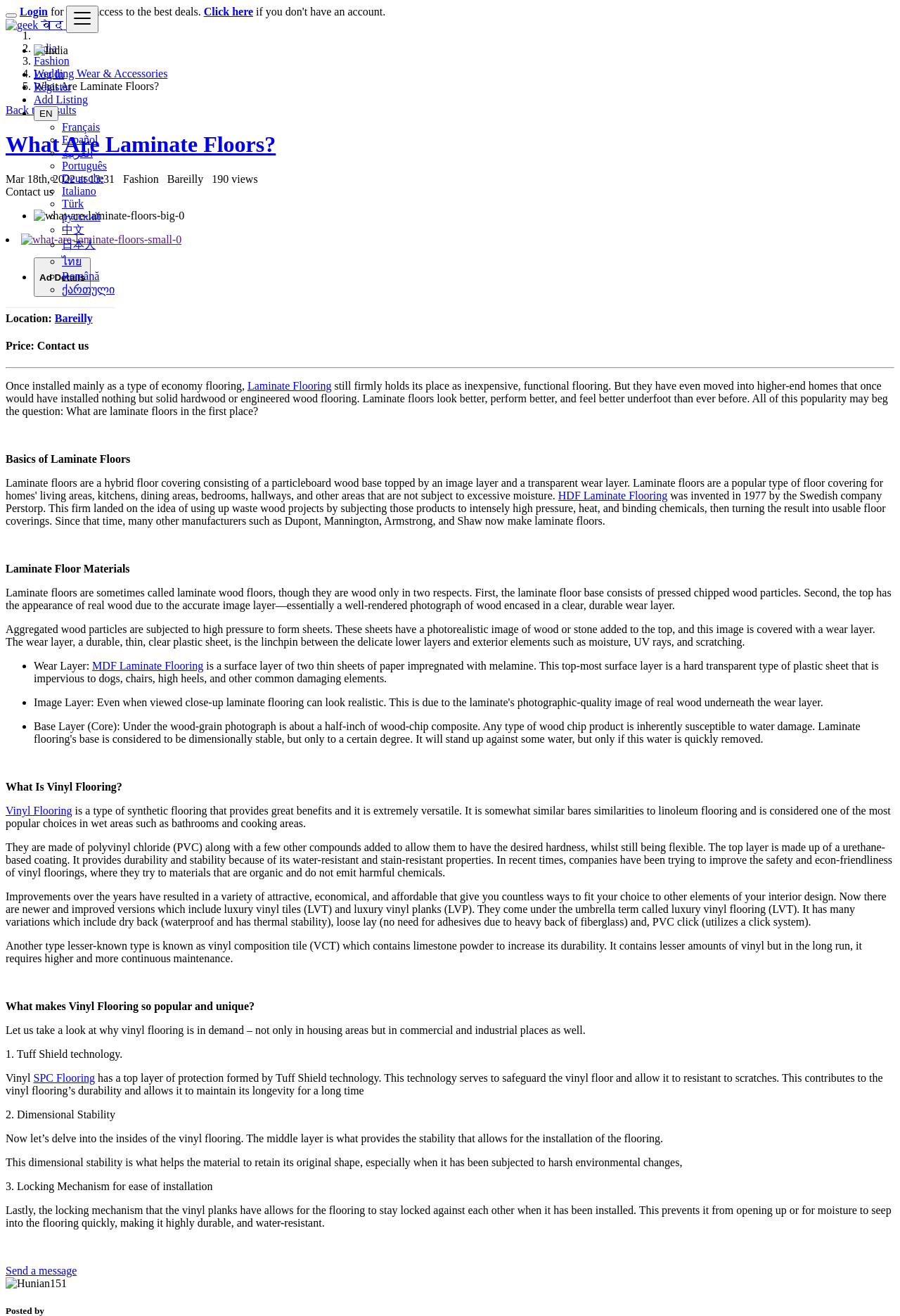Please give a succinct answer using a single word or phrase:
What is the topic of the webpage?

Laminate Floors